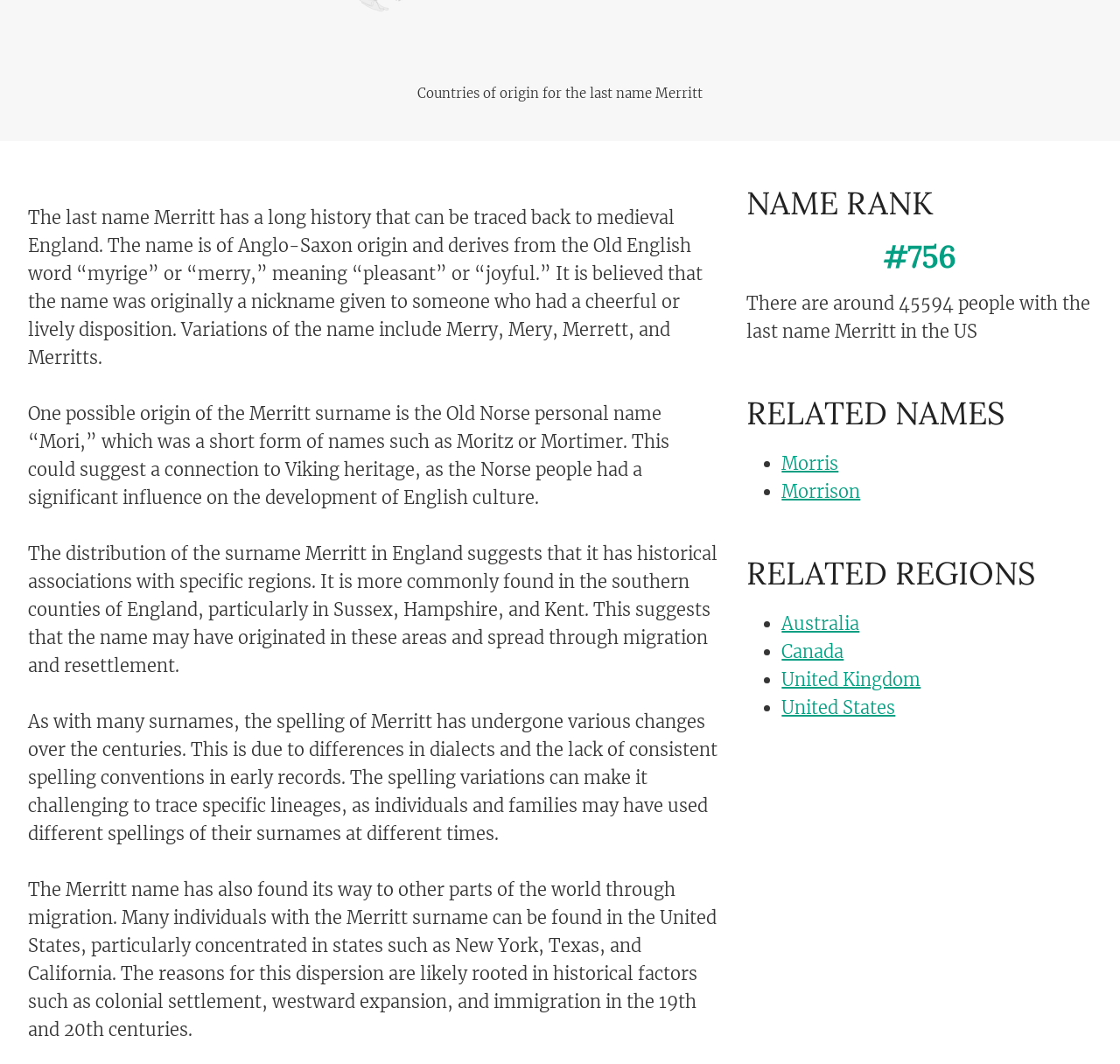What is the origin of the last name Merritt?
Please use the image to provide an in-depth answer to the question.

According to the webpage, the last name Merritt has a long history that can be traced back to medieval England, and it is of Anglo-Saxon origin, deriving from the Old English word 'myrige' or 'merry', meaning 'pleasant' or 'joyful'.